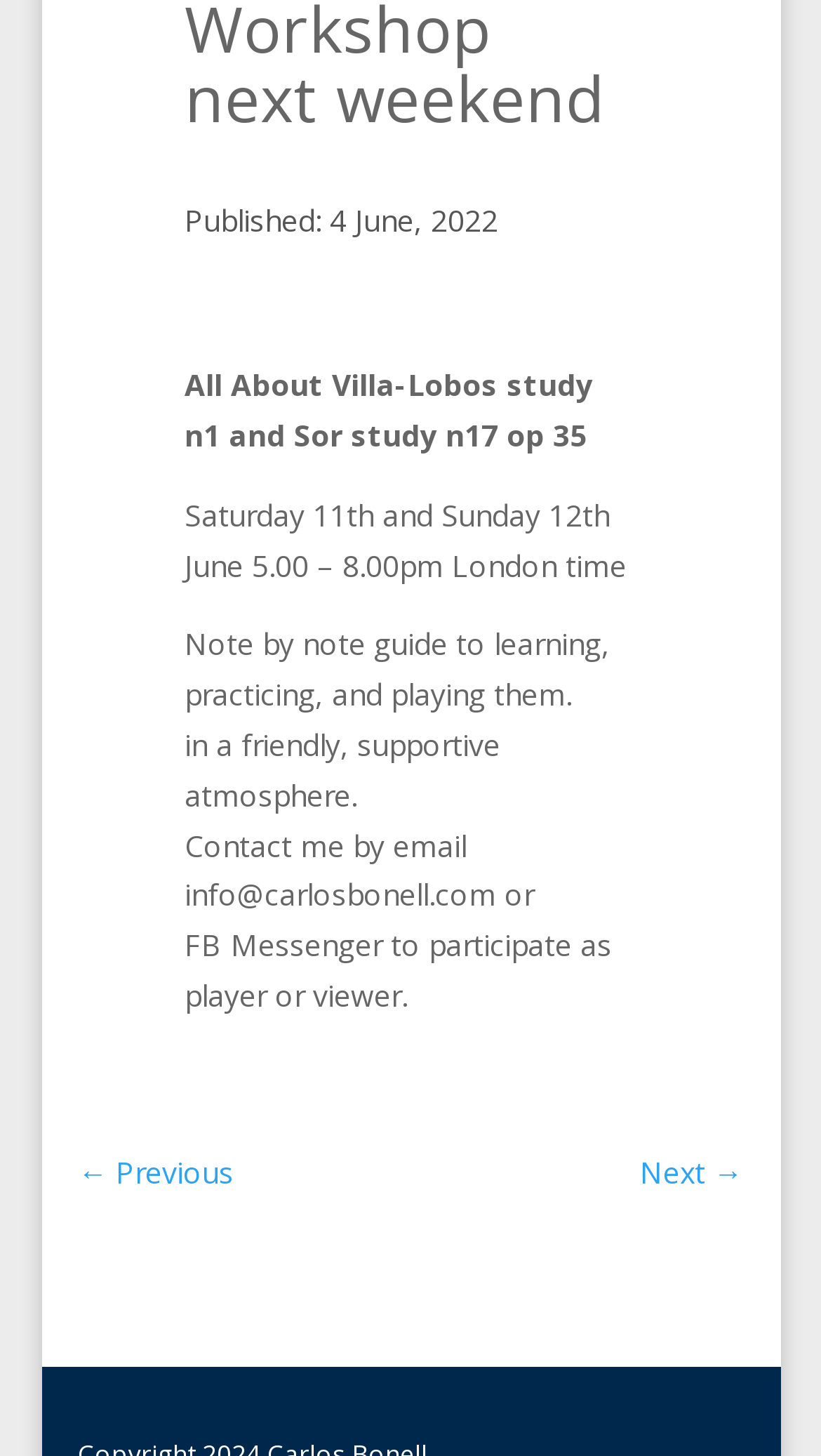How can one participate in the event?
Could you please answer the question thoroughly and with as much detail as possible?

The webpage provides two ways to participate in the event, which are by sending an email to 'info@carlosbonell.com' or by using 'FB Messenger', as mentioned in the text 'Contact me by email info@carlosbonell.com or FB Messenger to participate as player or viewer'.